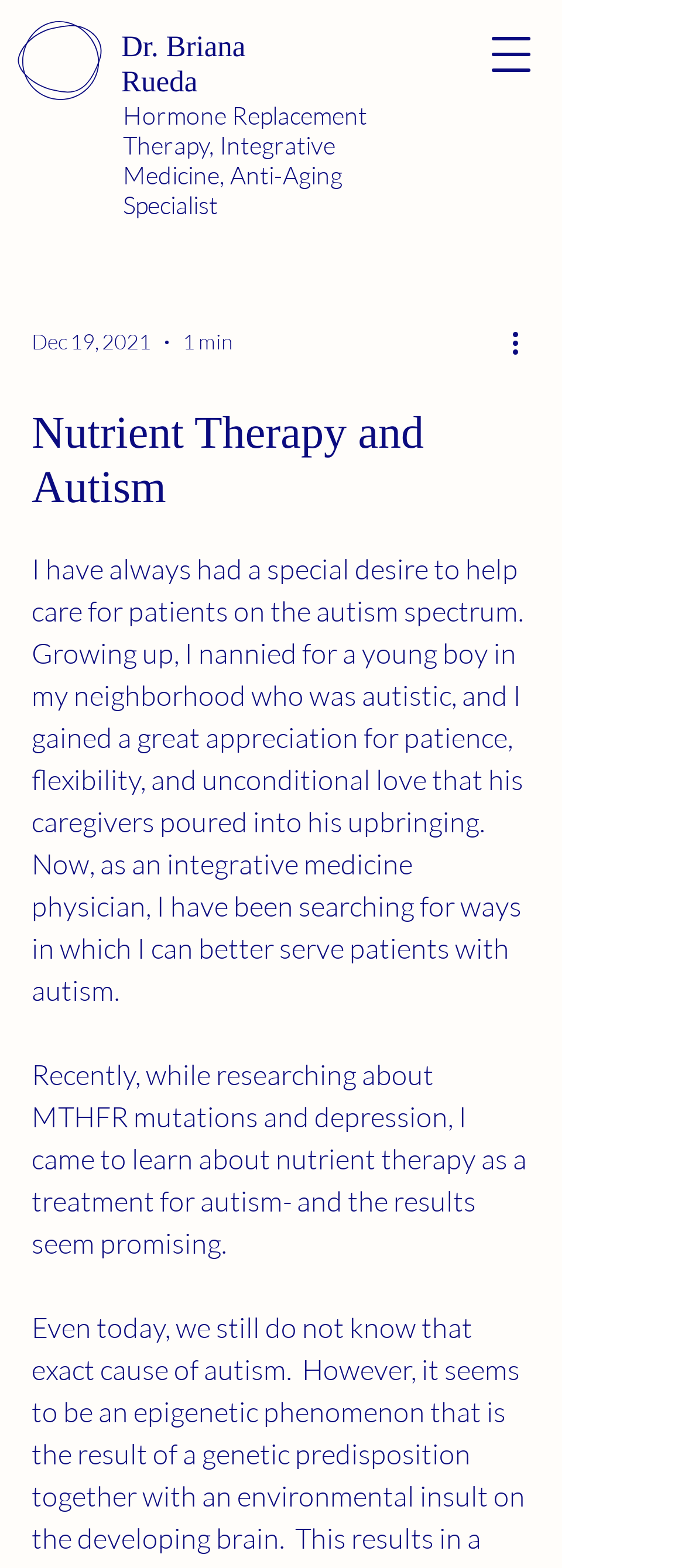Bounding box coordinates are specified in the format (top-left x, top-left y, bottom-right x, bottom-right y). All values are floating point numbers bounded between 0 and 1. Please provide the bounding box coordinate of the region this sentence describes: Dr. Briana Rueda

[0.177, 0.019, 0.359, 0.063]